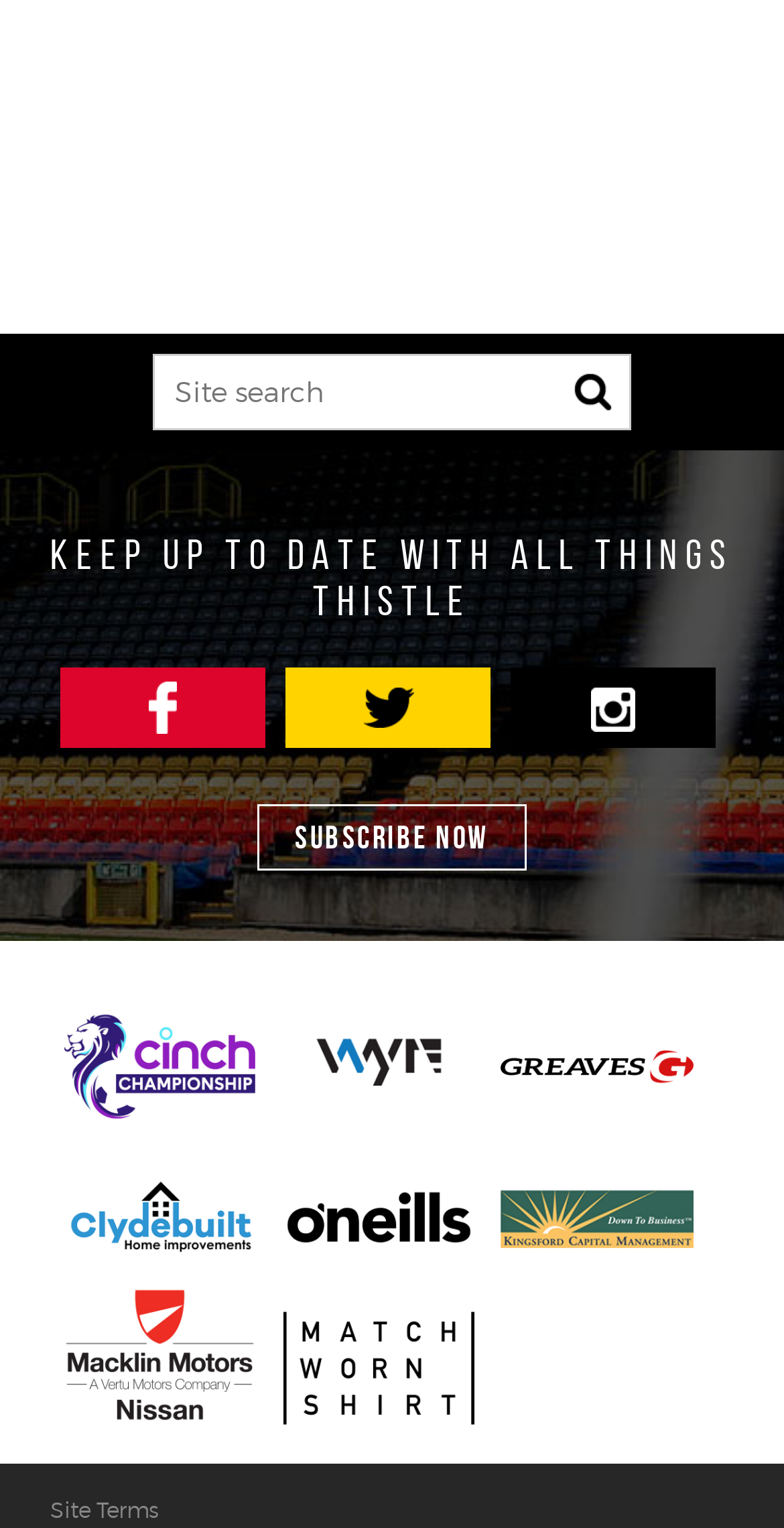Give a concise answer of one word or phrase to the question: 
How many social media links are there?

3